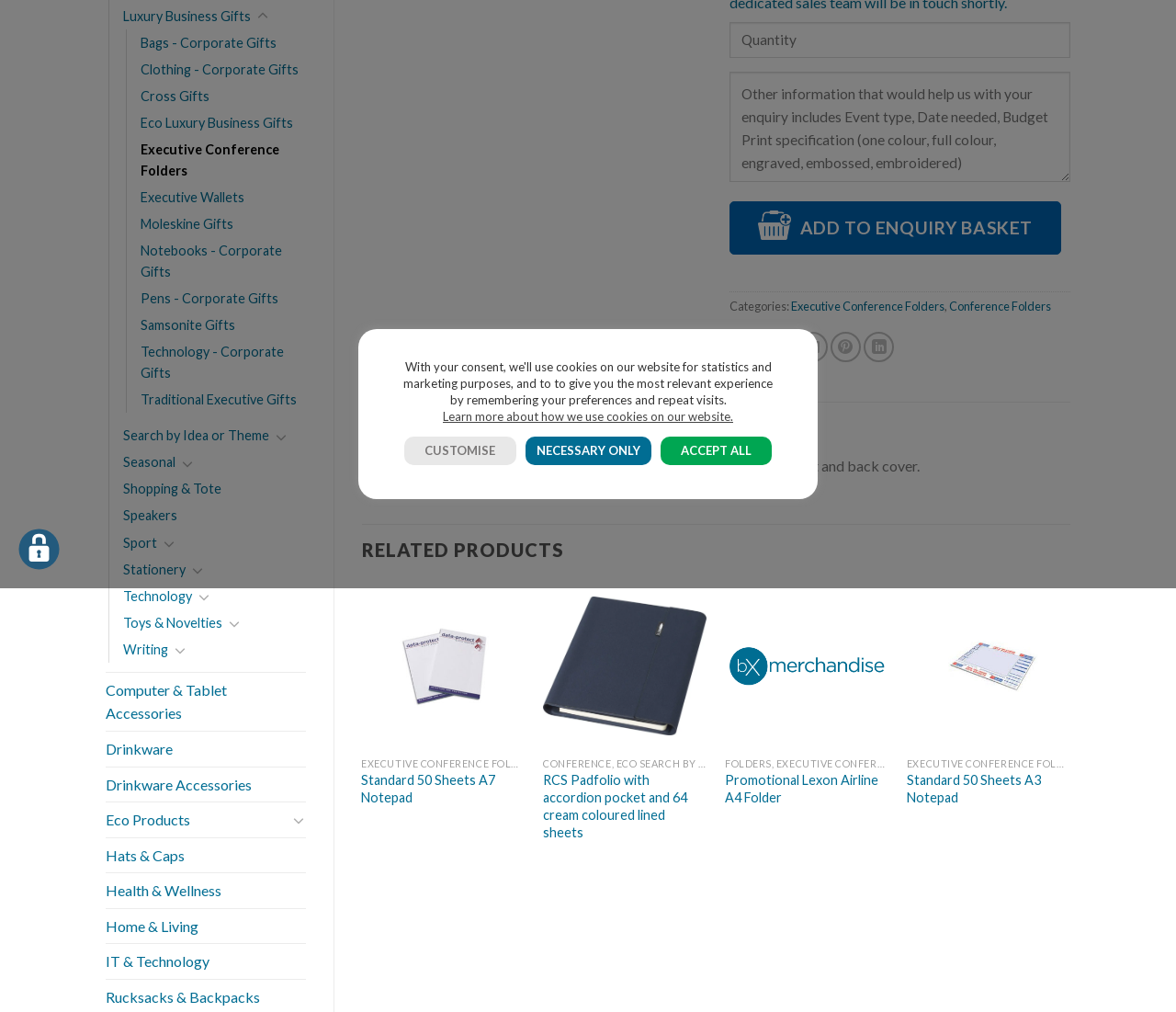Identify the bounding box of the UI component described as: "Stationery".

[0.105, 0.549, 0.158, 0.575]